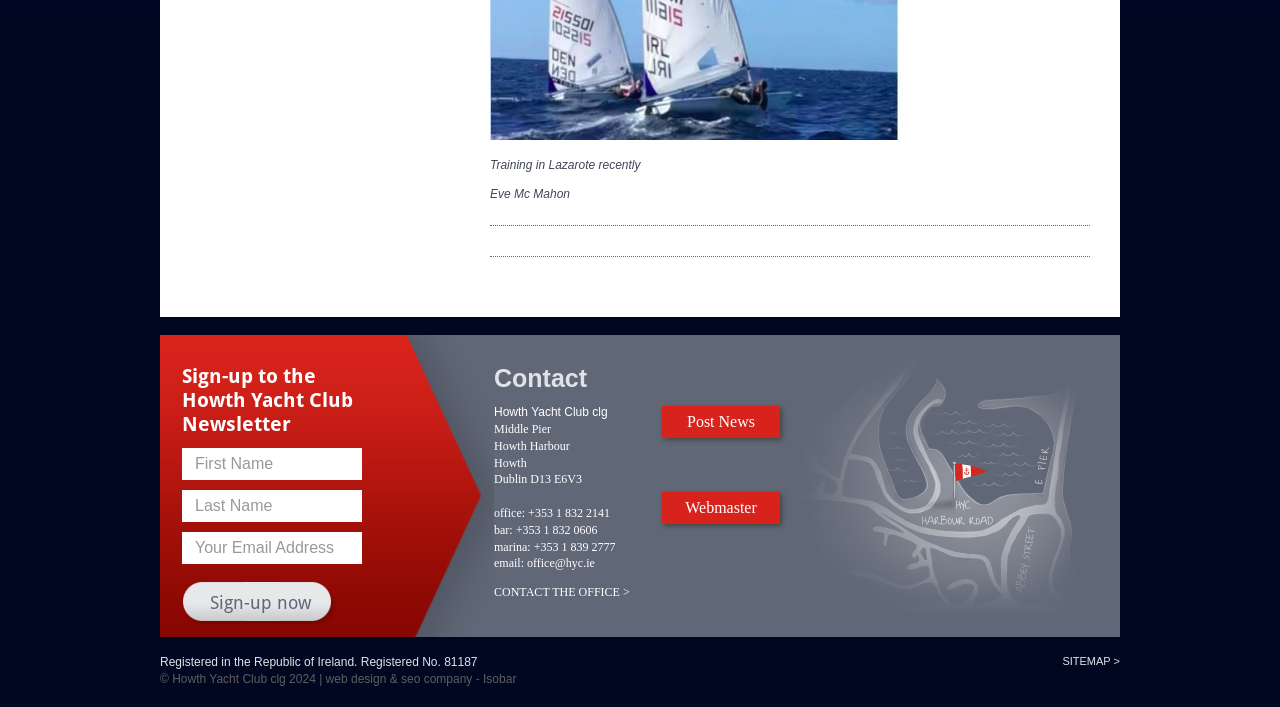Please determine the bounding box coordinates of the clickable area required to carry out the following instruction: "Click sign-up now". The coordinates must be four float numbers between 0 and 1, represented as [left, top, right, bottom].

[0.142, 0.823, 0.265, 0.882]